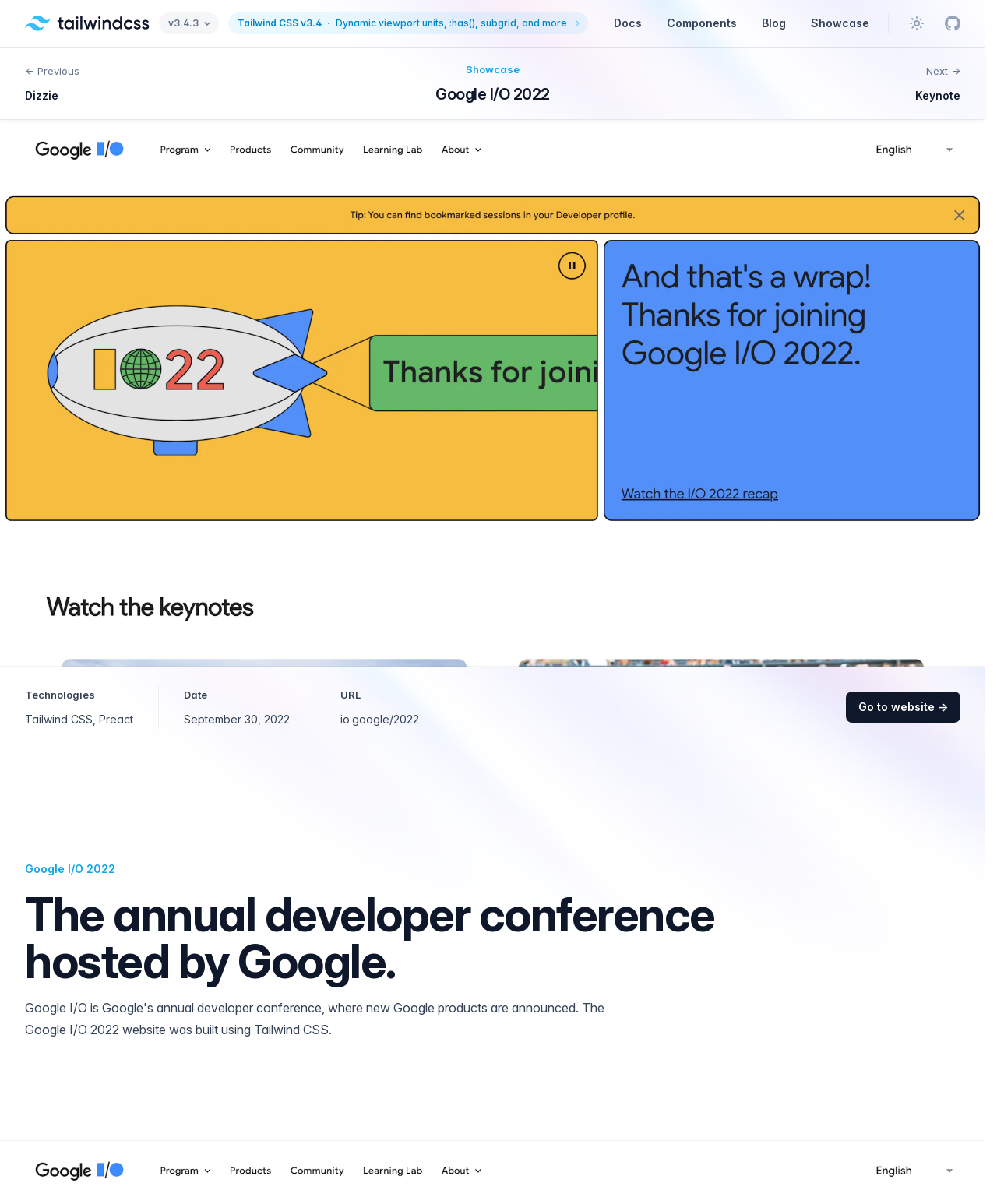Calculate the bounding box coordinates of the UI element given the description: "Next →Keynote".

[0.918, 0.051, 0.963, 0.087]